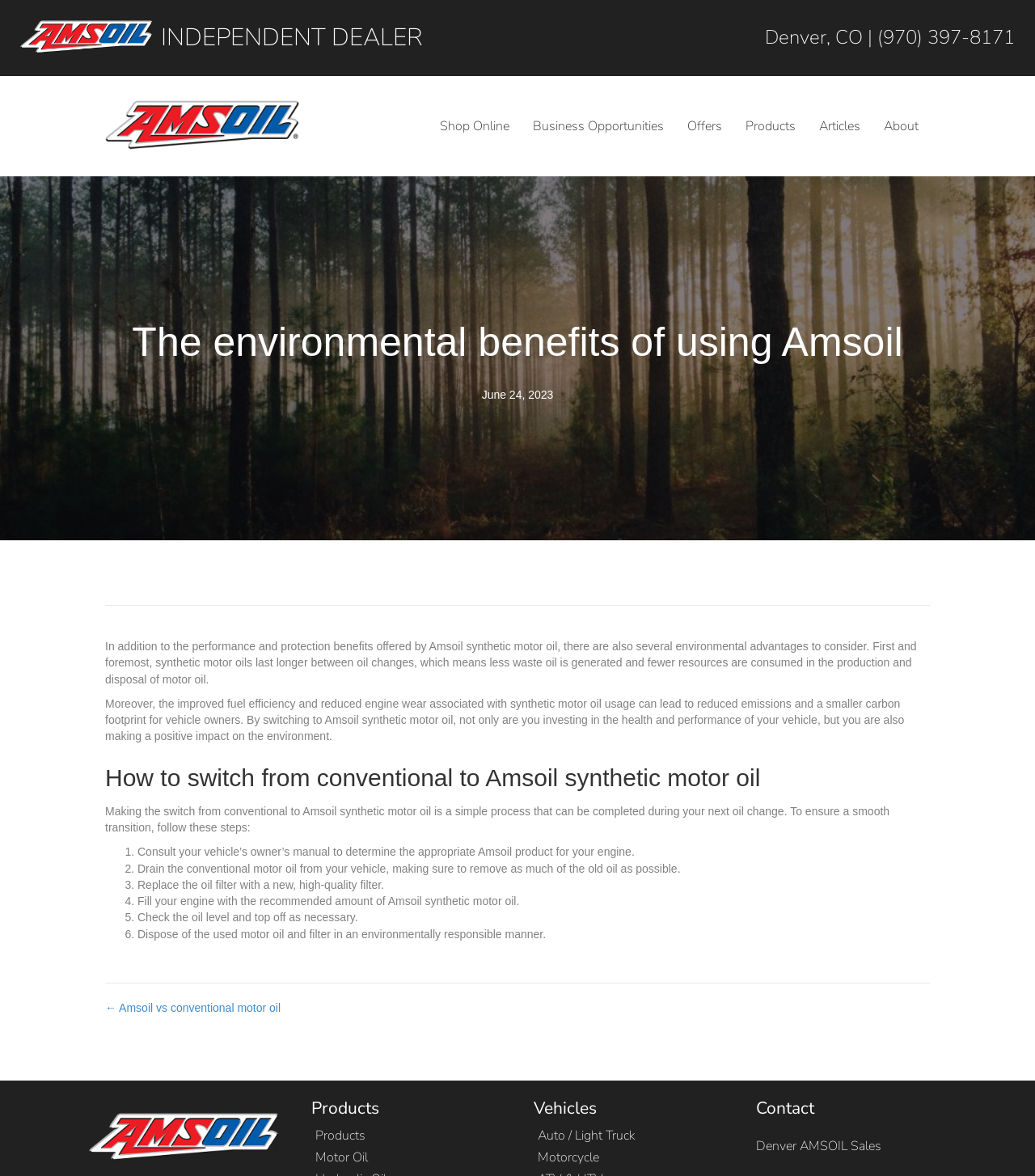Please identify the bounding box coordinates of the clickable region that I should interact with to perform the following instruction: "Click the link to access ACE certification study materials". The coordinates should be expressed as four float numbers between 0 and 1, i.e., [left, top, right, bottom].

None